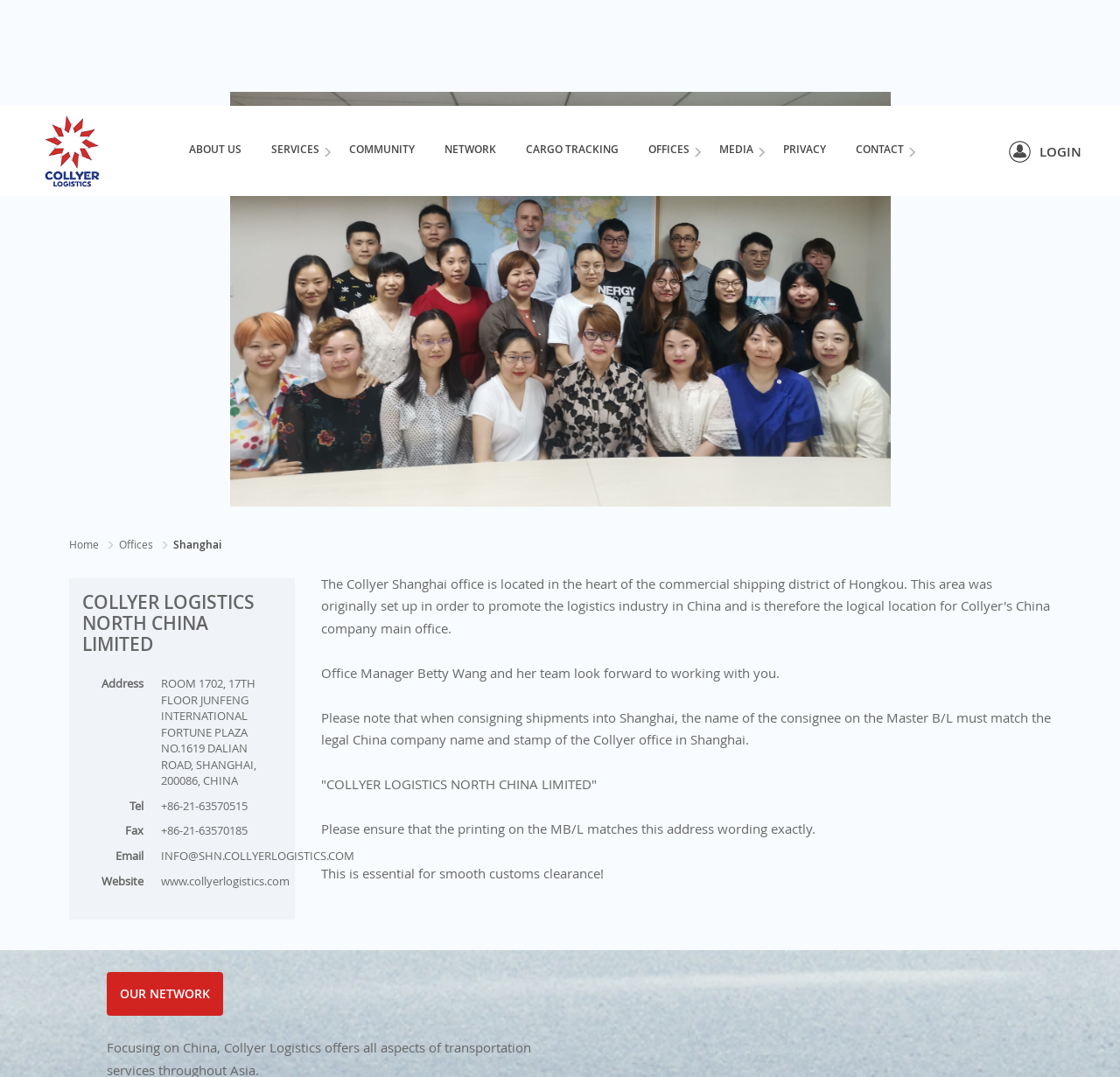Please identify the bounding box coordinates of the clickable region that I should interact with to perform the following instruction: "Click on LOGIN". The coordinates should be expressed as four float numbers between 0 and 1, i.e., [left, top, right, bottom].

[0.901, 0.034, 0.966, 0.051]